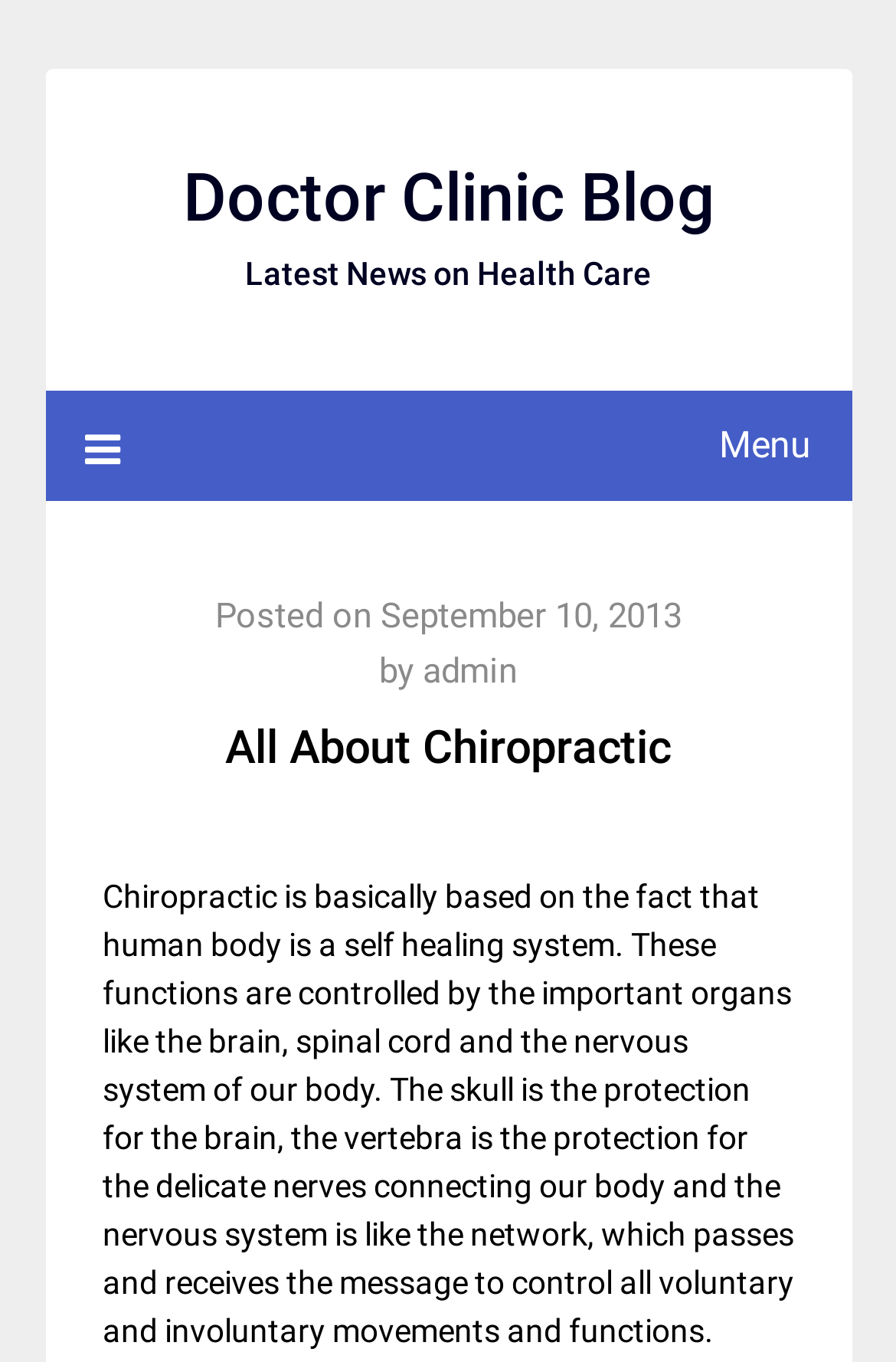Respond to the following question using a concise word or phrase: 
What is the date of the latest news on health care?

September 10, 2013